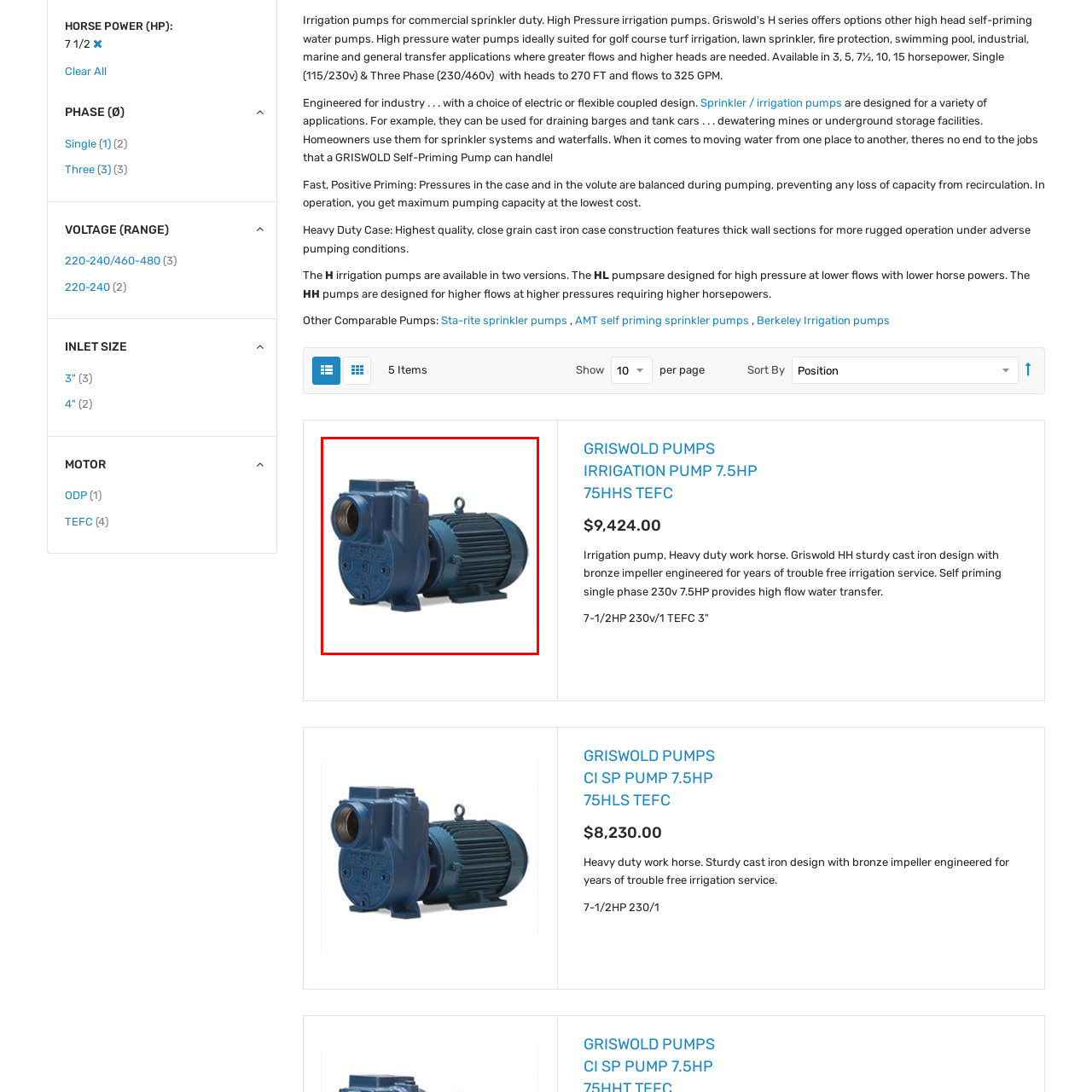Offer a detailed caption for the picture inside the red-bordered area.

The image features the 75HHS TEFC Irrigation Pump, designed by Griswold Pumps. This powerful pump is recognized for its heavy-duty construction, featuring a robust cast iron casing that ensures durability in demanding conditions. It is engineered with a bronze impeller for efficient performance, ideal for irrigation services and capable of handling significant water transfer demands. The self-priming nature of the pump makes it particularly suitable for various applications, including agriculture and landscaping. Overall, this pump is a reliable choice for those needing high-flow capabilities with a strong emphasis on resilience and efficiency.